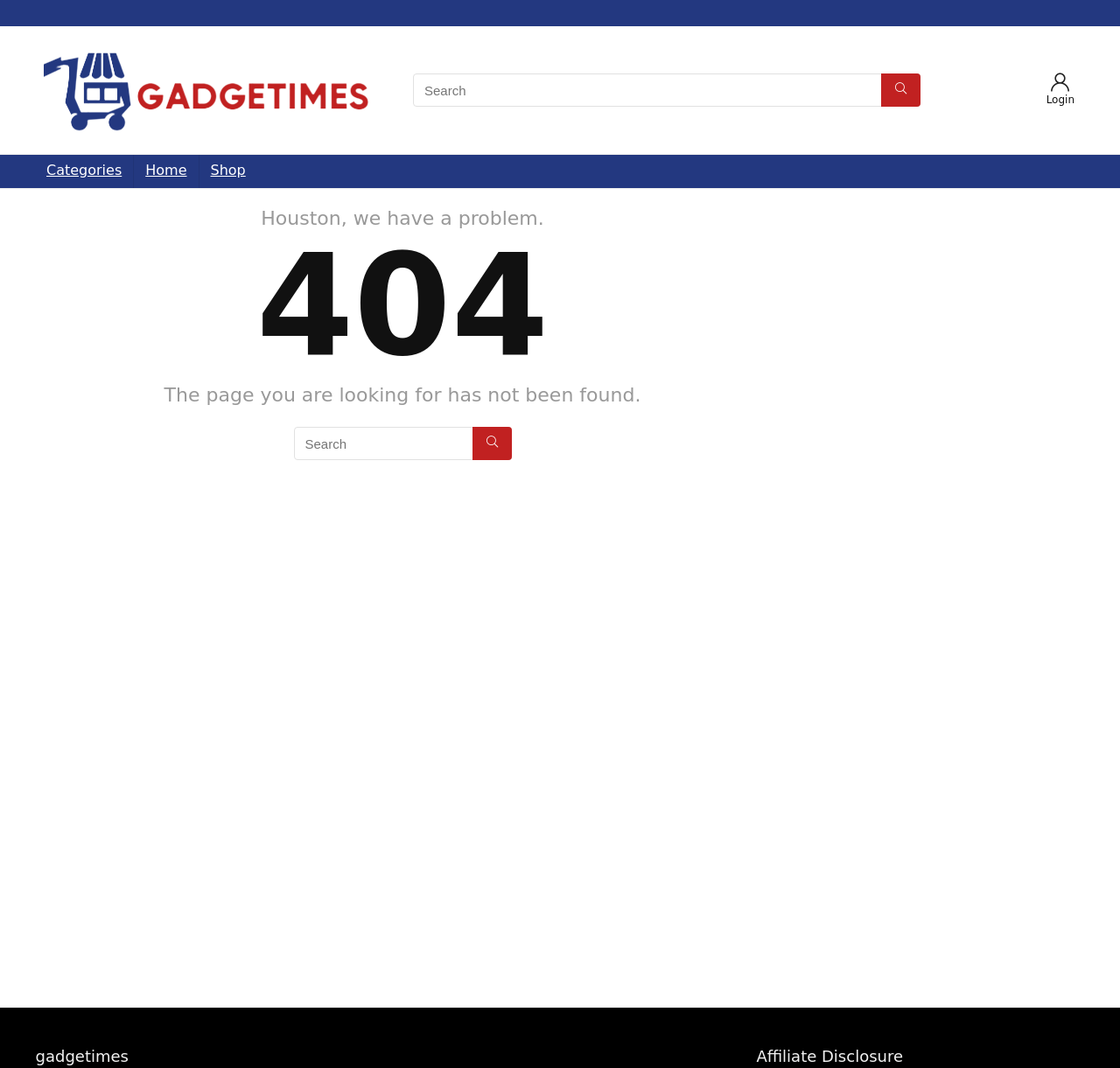Write a detailed summary of the webpage.

The webpage is a "Page not found" error page from Gadge Times. At the top left, there is a link to "Gadge Times" accompanied by an image with the same name. Below this, there is a search bar with a text box and a search button. To the right of the search bar, there is a layout table with a "Login" button.

On the top navigation menu, there are links to "Categories", "Home", and "Shop" aligned horizontally. Below the navigation menu, there is a prominent error message that reads "Houston, we have a problem." followed by a large heading "404" that spans almost the entire width of the page.

Under the heading, there is a paragraph of text that explains the error, stating "The page you are looking for has not been found." Below this, there is another search bar with a text box and a search button, allowing users to search for the content they were looking for.

At the bottom of the page, there are two lines of text, one reading "gadgetimes" and the other reading "Affiliate Disclosure".